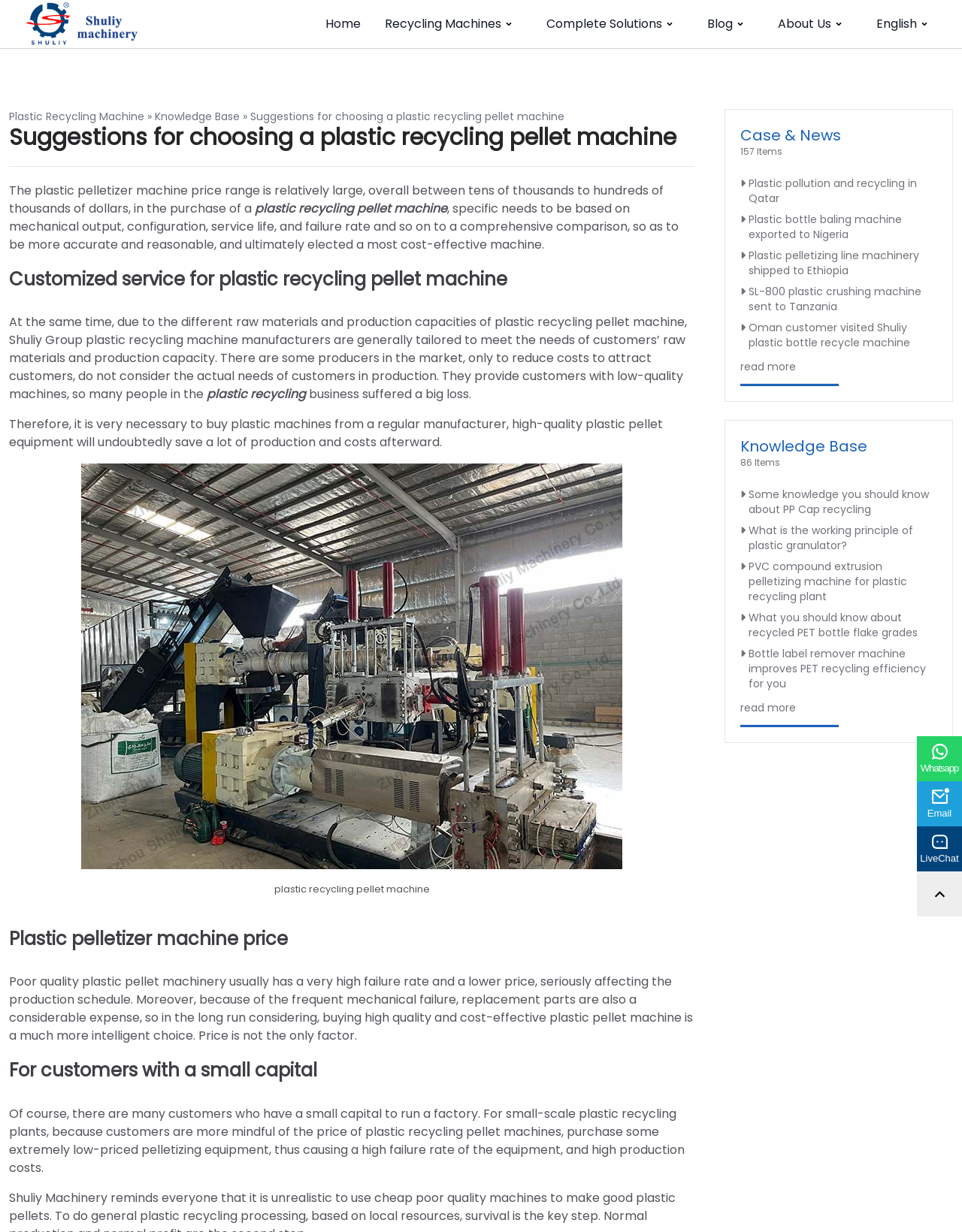Please locate the bounding box coordinates of the element that needs to be clicked to achieve the following instruction: "View 'Knowledge Base'". The coordinates should be four float numbers between 0 and 1, i.e., [left, top, right, bottom].

[0.77, 0.354, 0.974, 0.371]